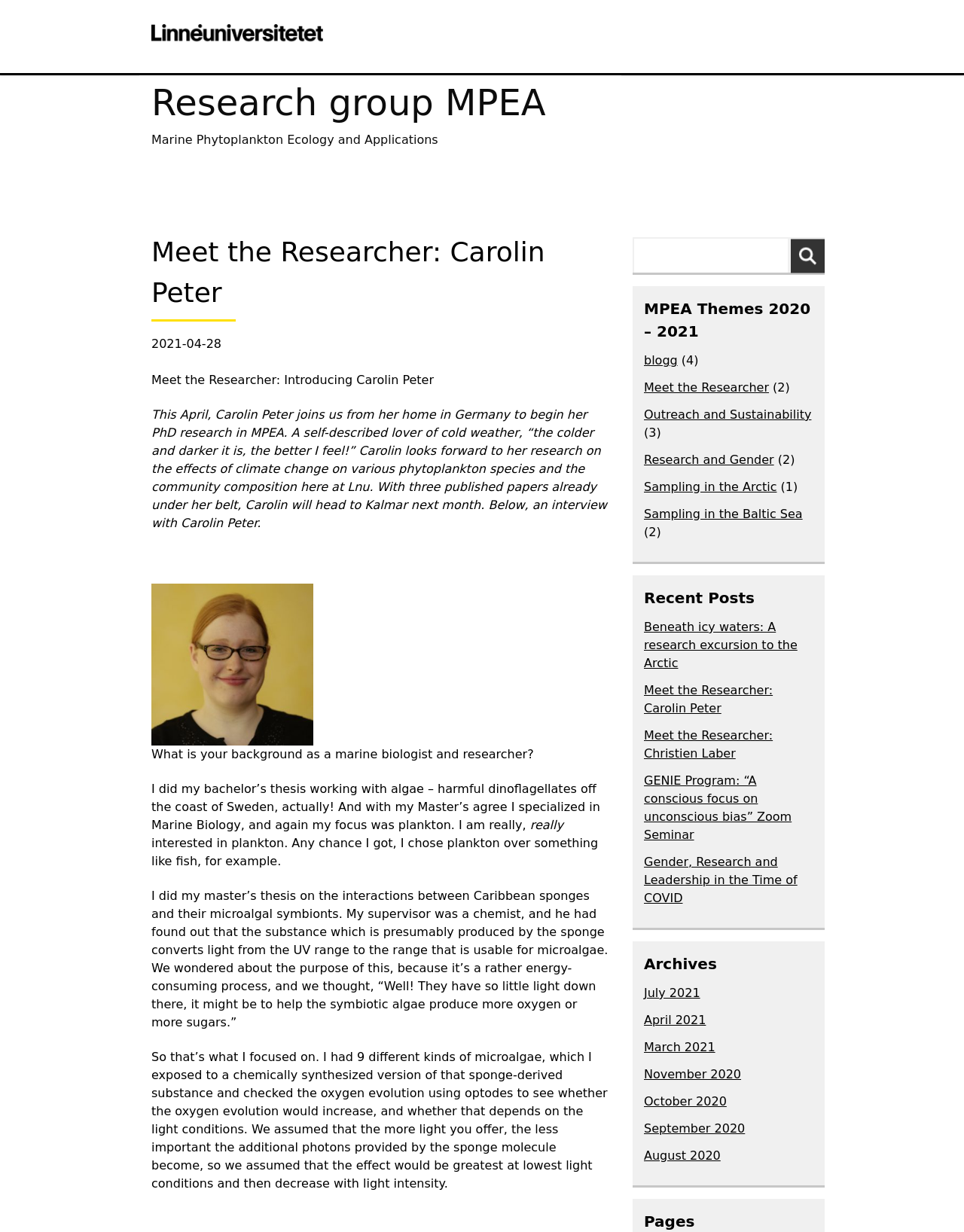Highlight the bounding box coordinates of the element that should be clicked to carry out the following instruction: "Read about Meet the Researcher: Carolin Peter". The coordinates must be given as four float numbers ranging from 0 to 1, i.e., [left, top, right, bottom].

[0.157, 0.188, 0.632, 0.261]